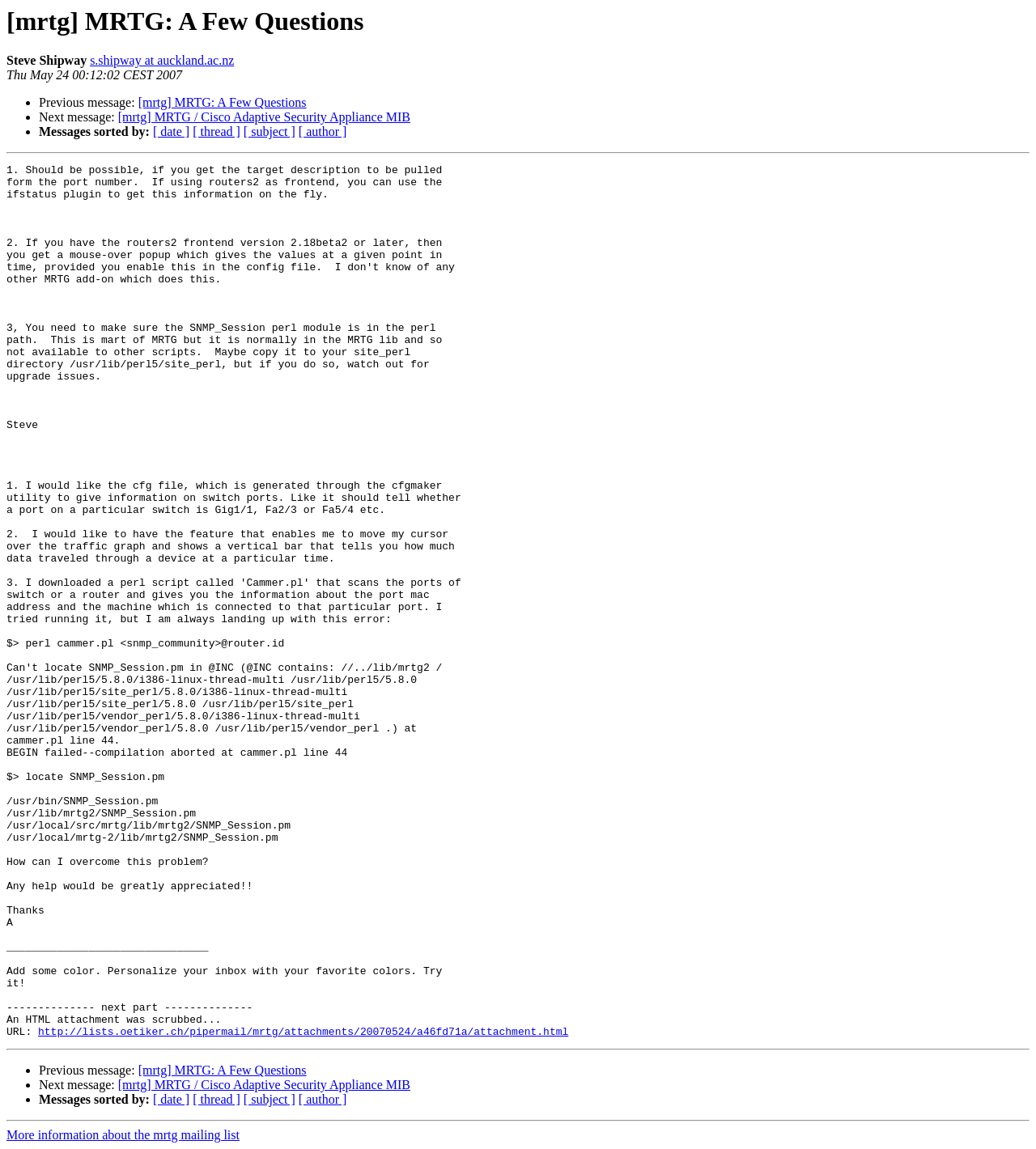Pinpoint the bounding box coordinates for the area that should be clicked to perform the following instruction: "Sort messages by date".

[0.148, 0.109, 0.183, 0.121]